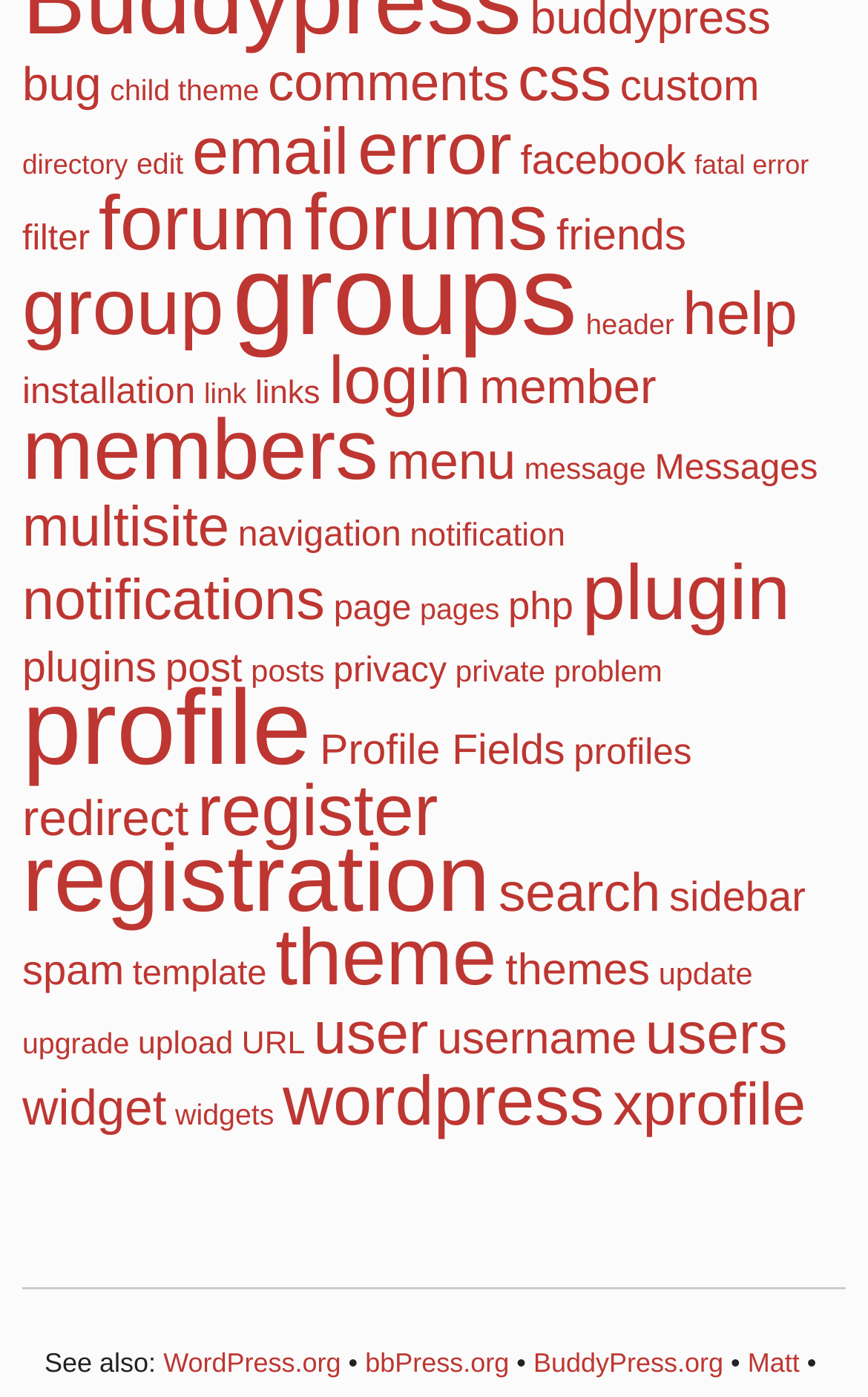Kindly respond to the following question with a single word or a brief phrase: 
What is the text of the link at the top-left corner of the webpage?

bug